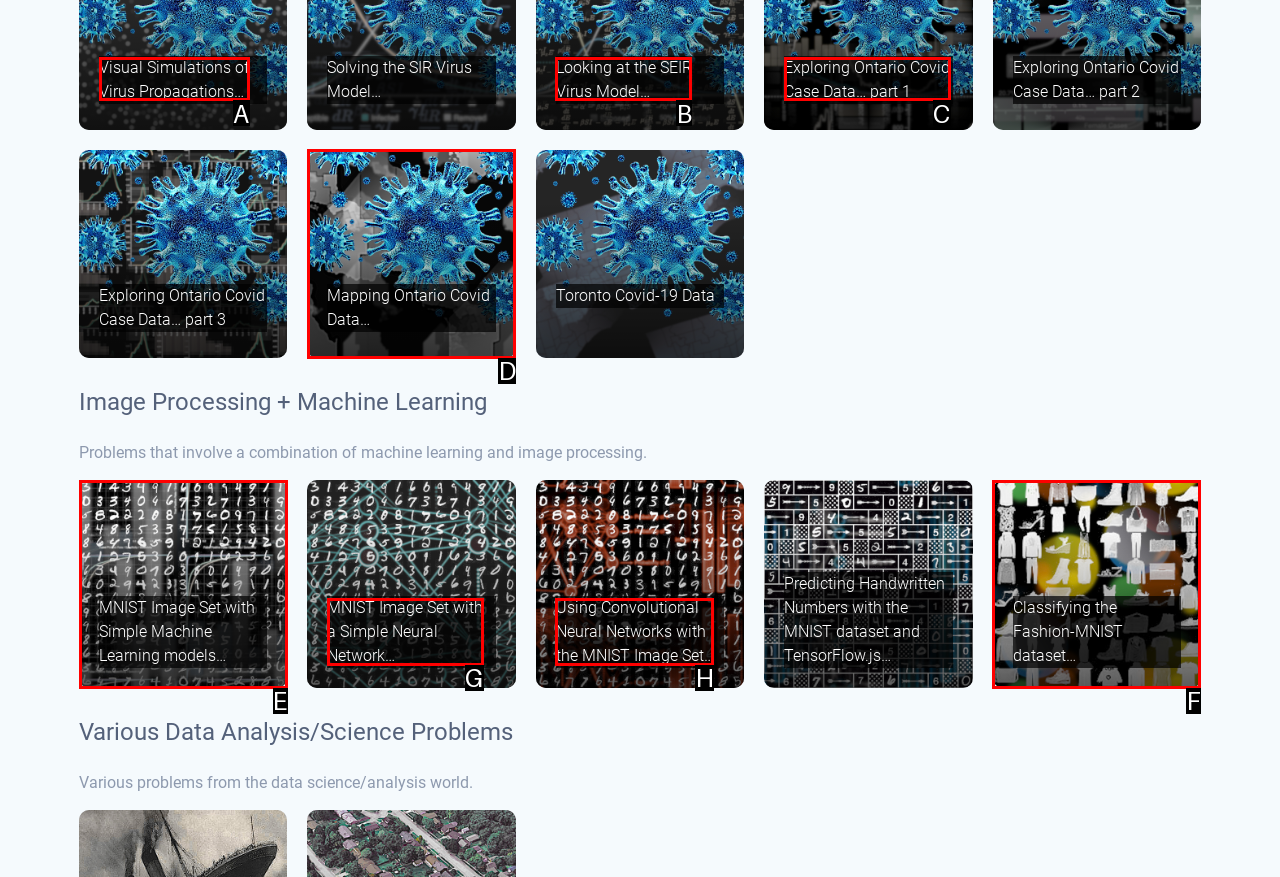Match the description: Mapping Ontario Covid Data… to one of the options shown. Reply with the letter of the best match.

D